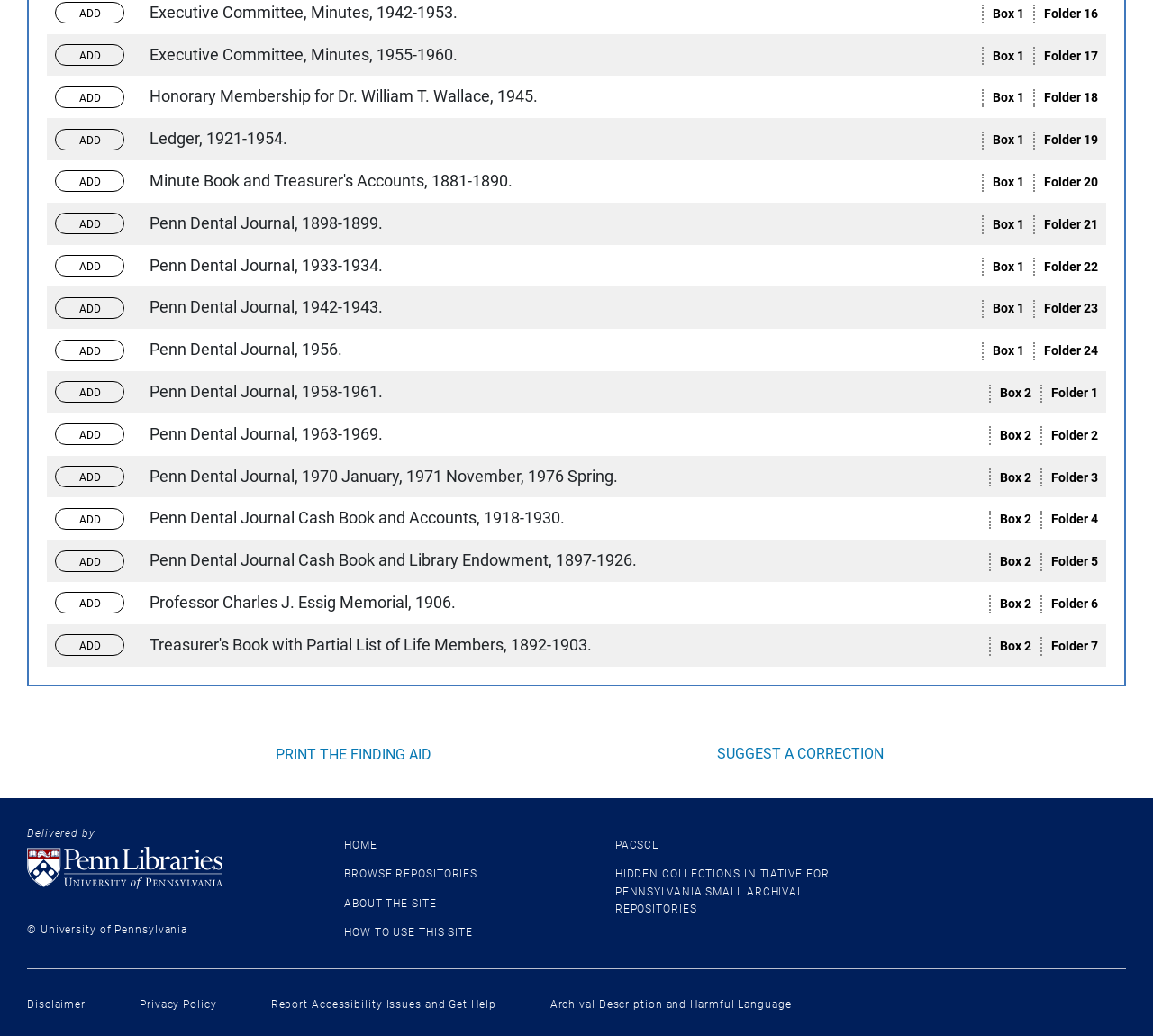Given the webpage screenshot, identify the bounding box of the UI element that matches this description: "Print the finding aid".

[0.234, 0.716, 0.379, 0.74]